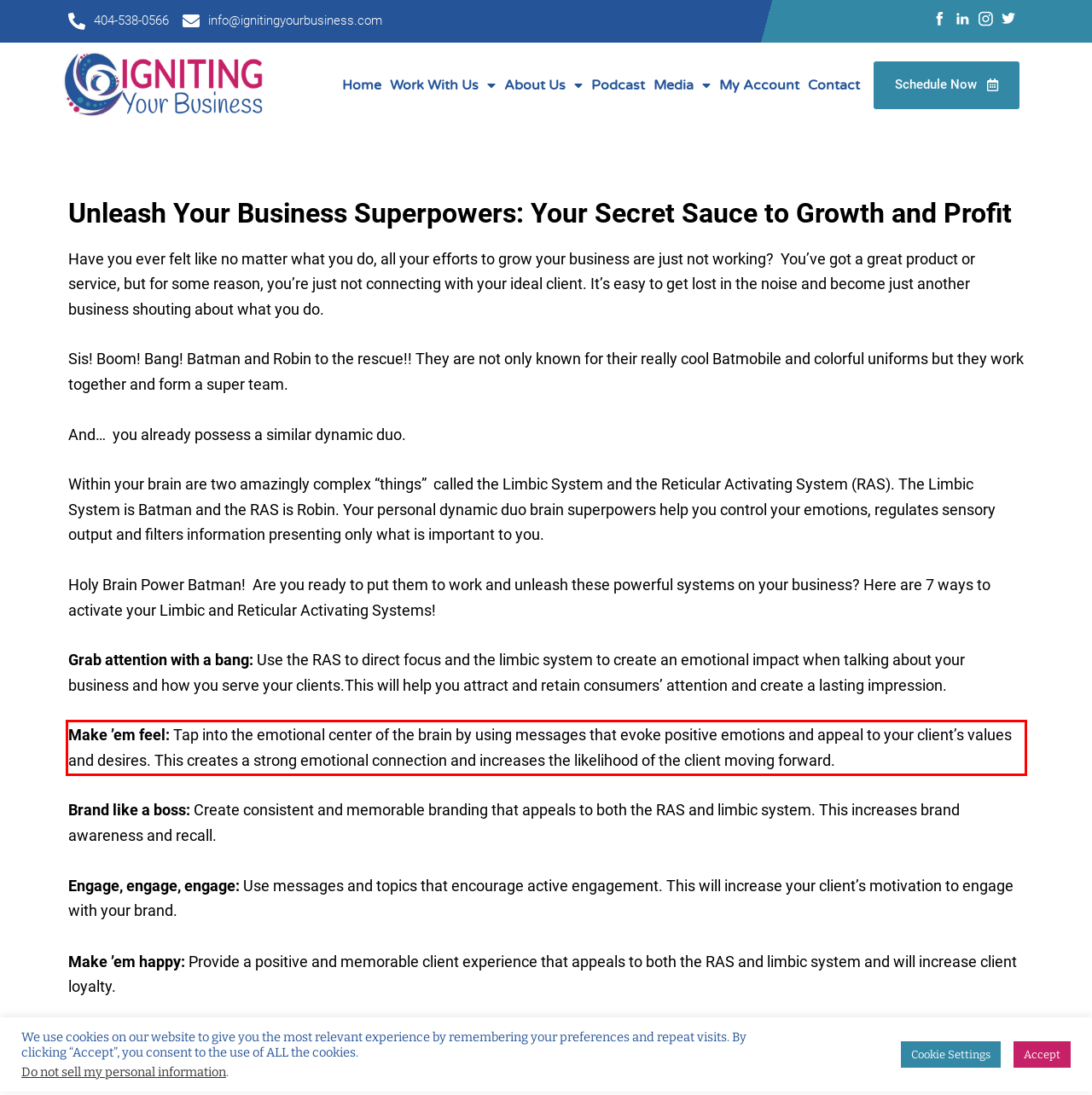Identify the red bounding box in the webpage screenshot and perform OCR to generate the text content enclosed.

Make ’em feel: Tap into the emotional center of the brain by using messages that evoke positive emotions and appeal to your client’s values and desires. This creates a strong emotional connection and increases the likelihood of the client moving forward.